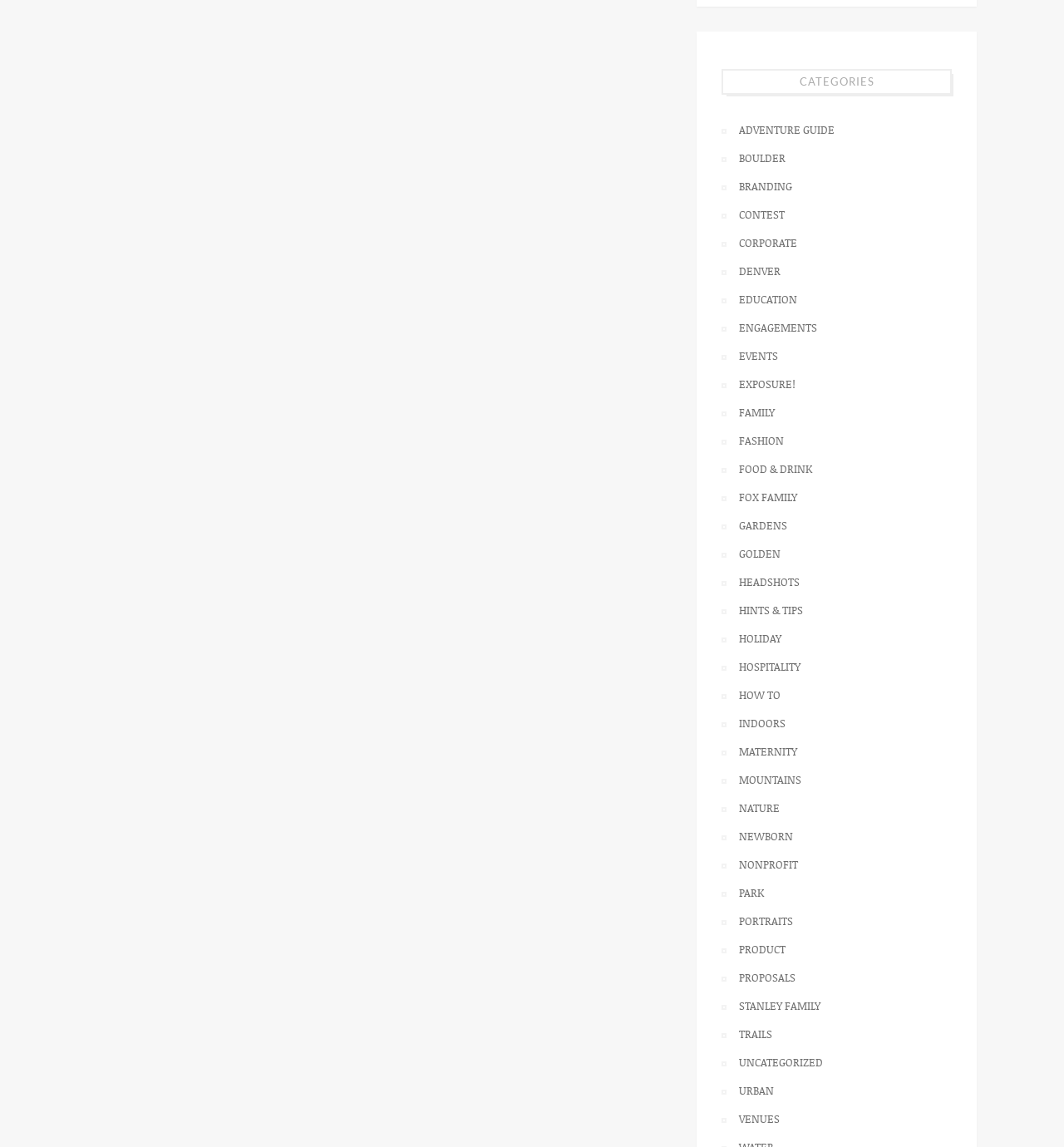Please specify the bounding box coordinates of the clickable section necessary to execute the following command: "Learn more about the Sprague Lake engagement shoot".

[0.086, 0.486, 0.335, 0.64]